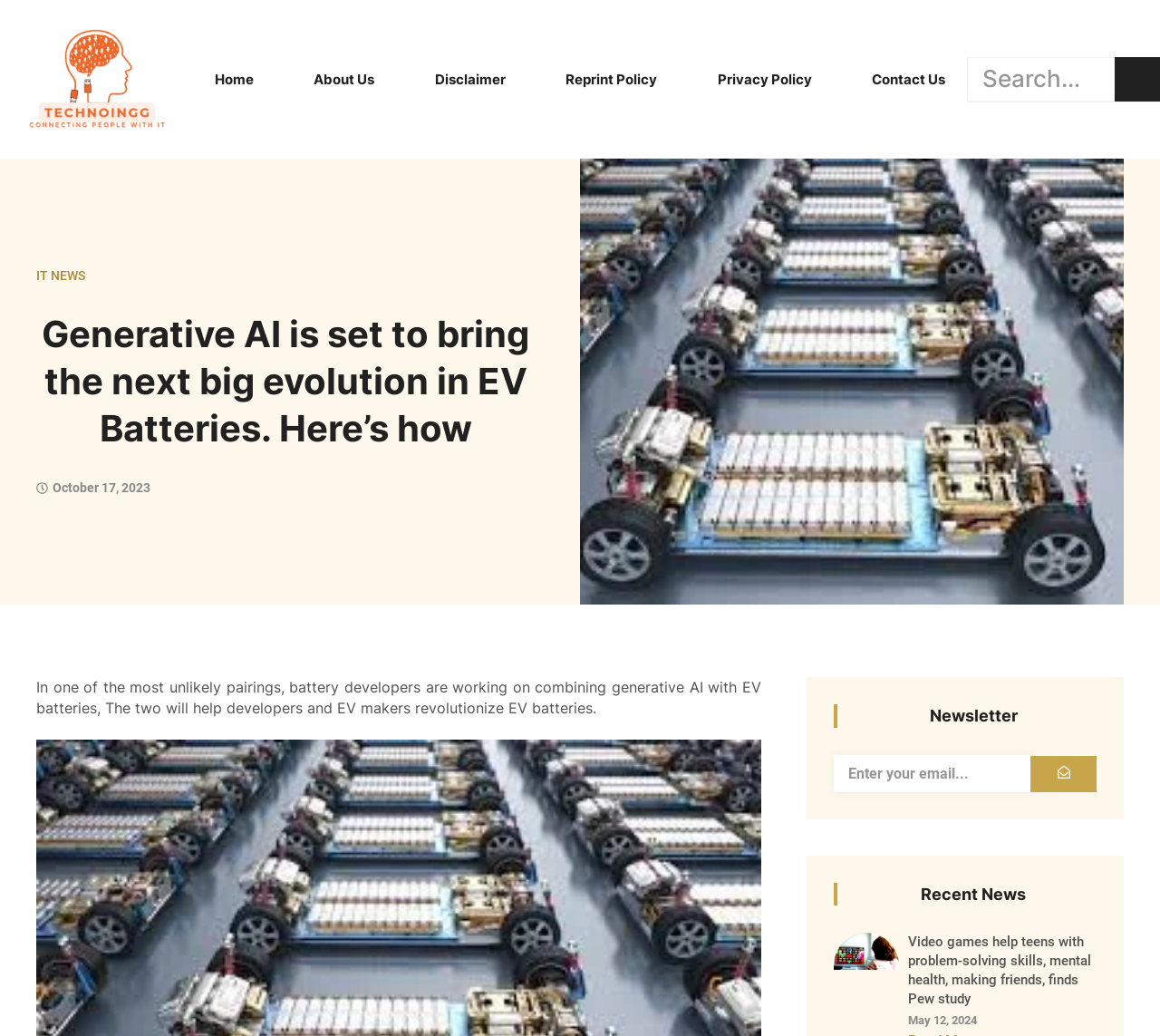Please determine the bounding box coordinates of the element to click in order to execute the following instruction: "Go to home page". The coordinates should be four float numbers between 0 and 1, specified as [left, top, right, bottom].

[0.167, 0.057, 0.237, 0.096]